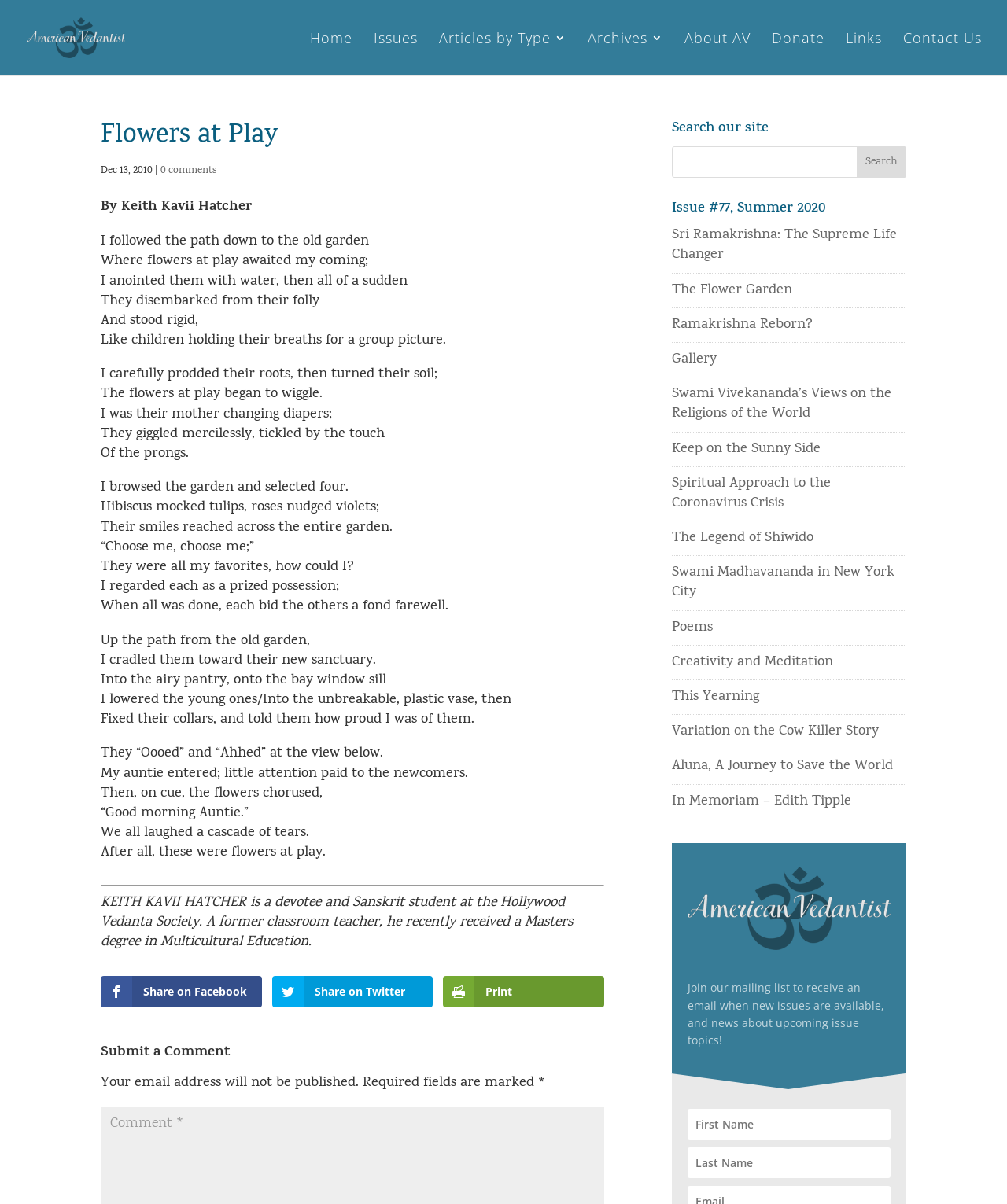Identify the main heading from the webpage and provide its text content.

Flowers at Play